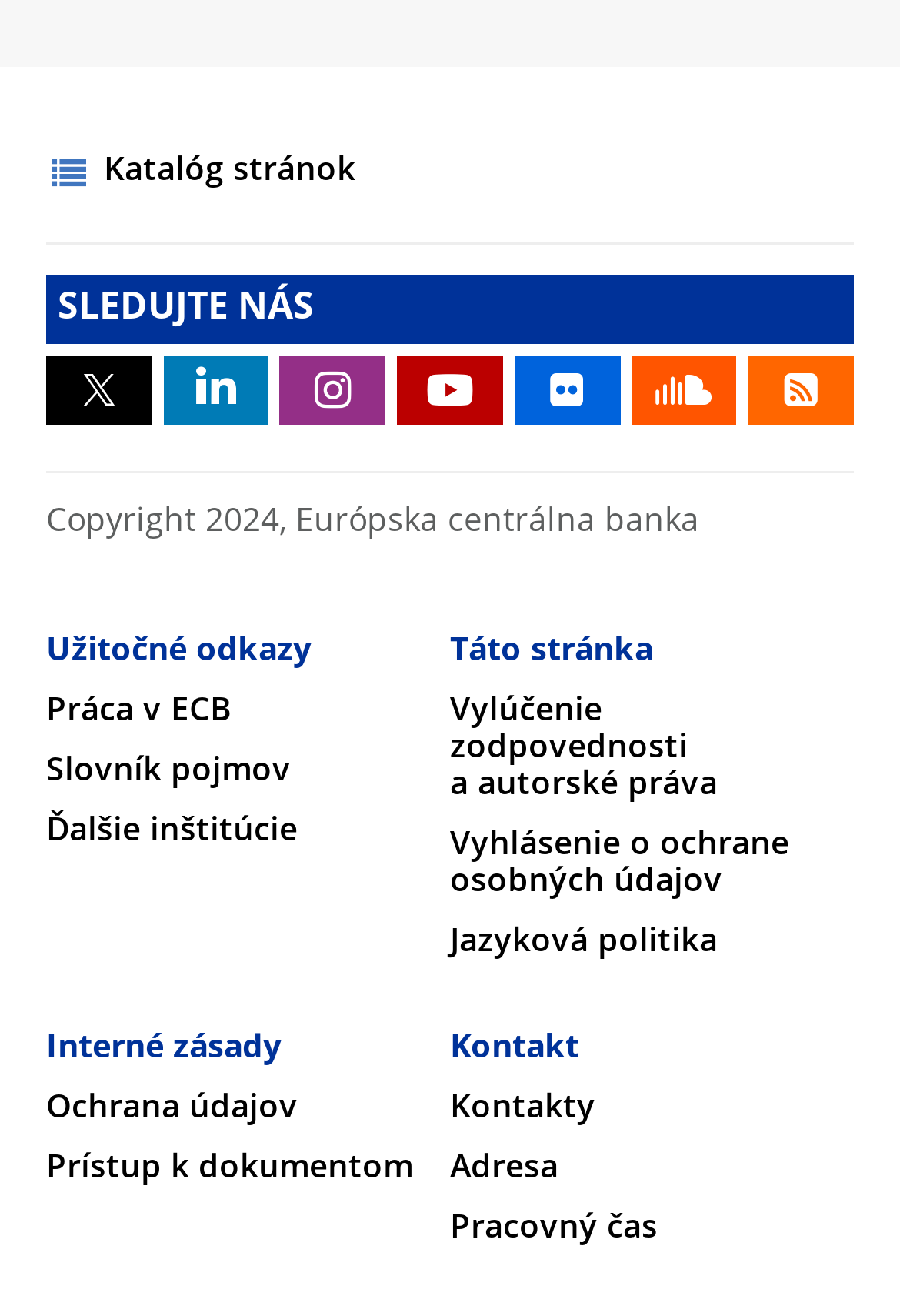What is the year of copyright?
Refer to the image and give a detailed response to the question.

I found the year of copyright by examining the StaticText element with the text 'Copyright 2024'.